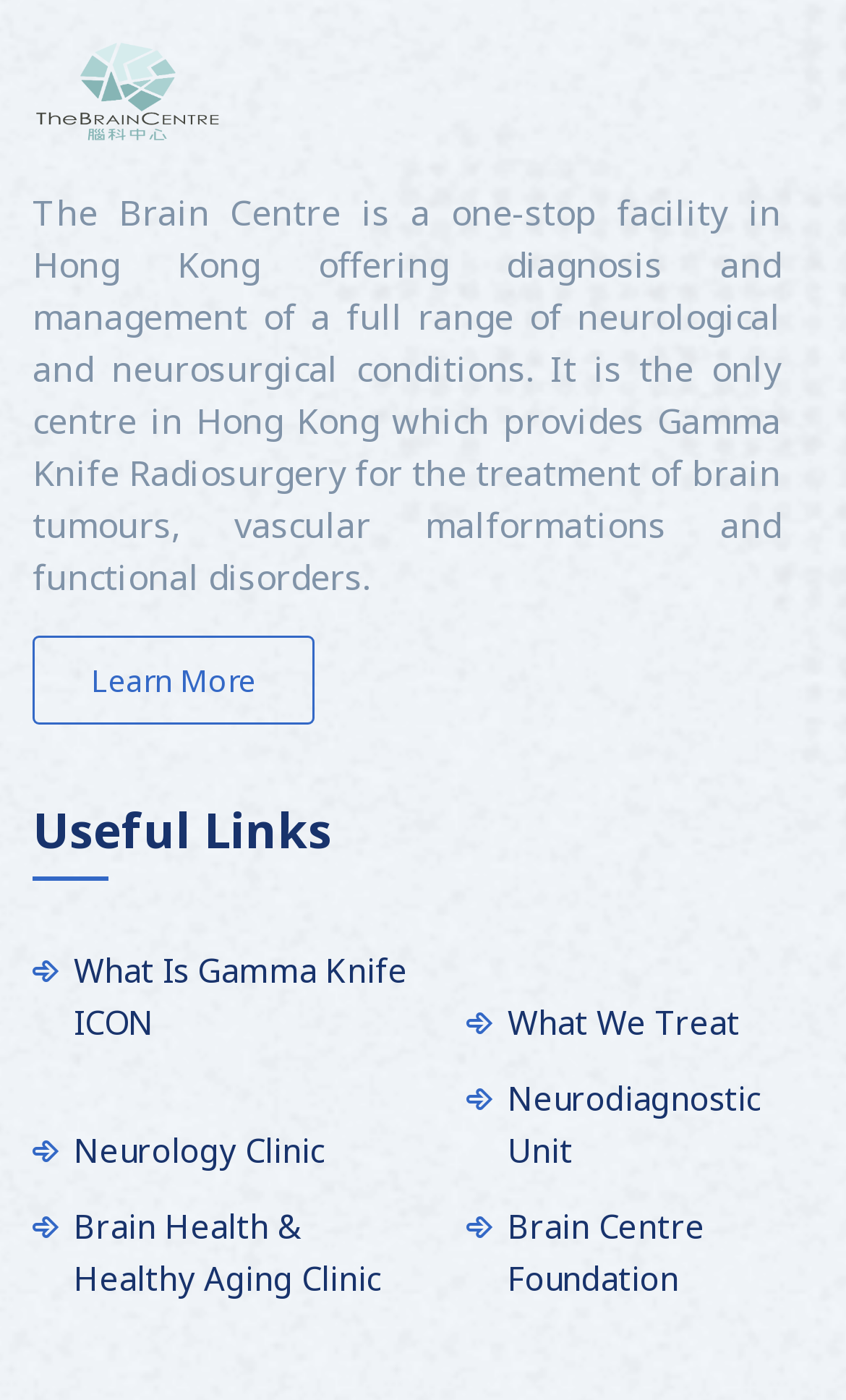How many links are under 'Useful Links'?
Based on the image, answer the question with as much detail as possible.

By counting the link elements under the 'Useful Links' heading, it is clear that there are 6 links in total.